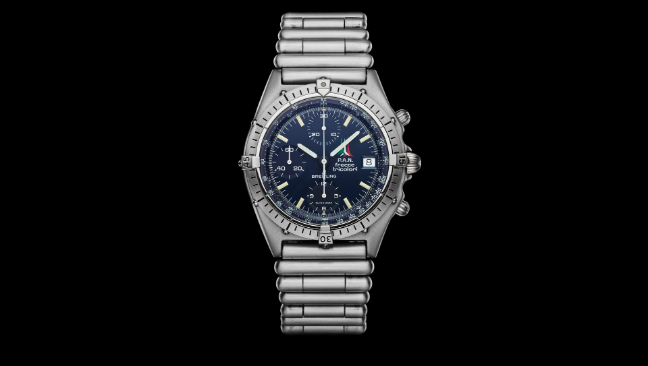Give an in-depth description of the image.

This image showcases a sophisticated and robust watch designed for enthusiasts of both elegance and functionality. The timepiece features a striking deep blue dial adorned with intricate details, including luminous markers and hands, perfect for readability in various lighting conditions. Its stainless steel case and bracelet exhibit a polished finish that adds a touch of modern luxury, while the tachymetric scale on the bezel emphasizes its sporty character. This watch is an embodiment of precision engineering and style, designed to appeal to those who appreciate both form and function in high-quality timepieces.